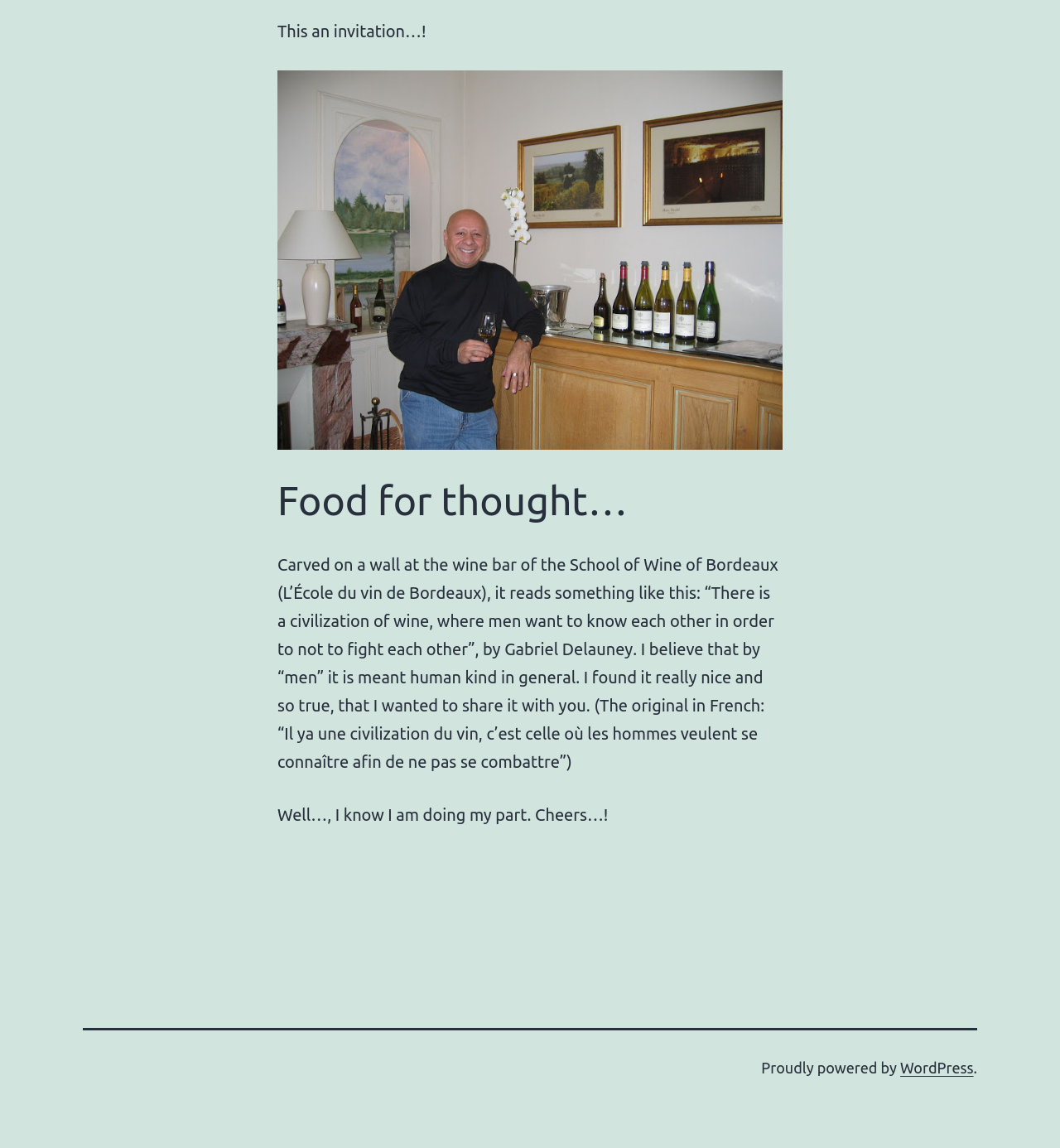What is the tone of the last sentence?
Please answer the question as detailed as possible based on the image.

The tone of the last sentence 'Well…, I know I am doing my part. Cheers…!' is cheerful, as indicated by the use of the word 'Cheers' and the exclamation mark, which convey a sense of enthusiasm and friendliness.